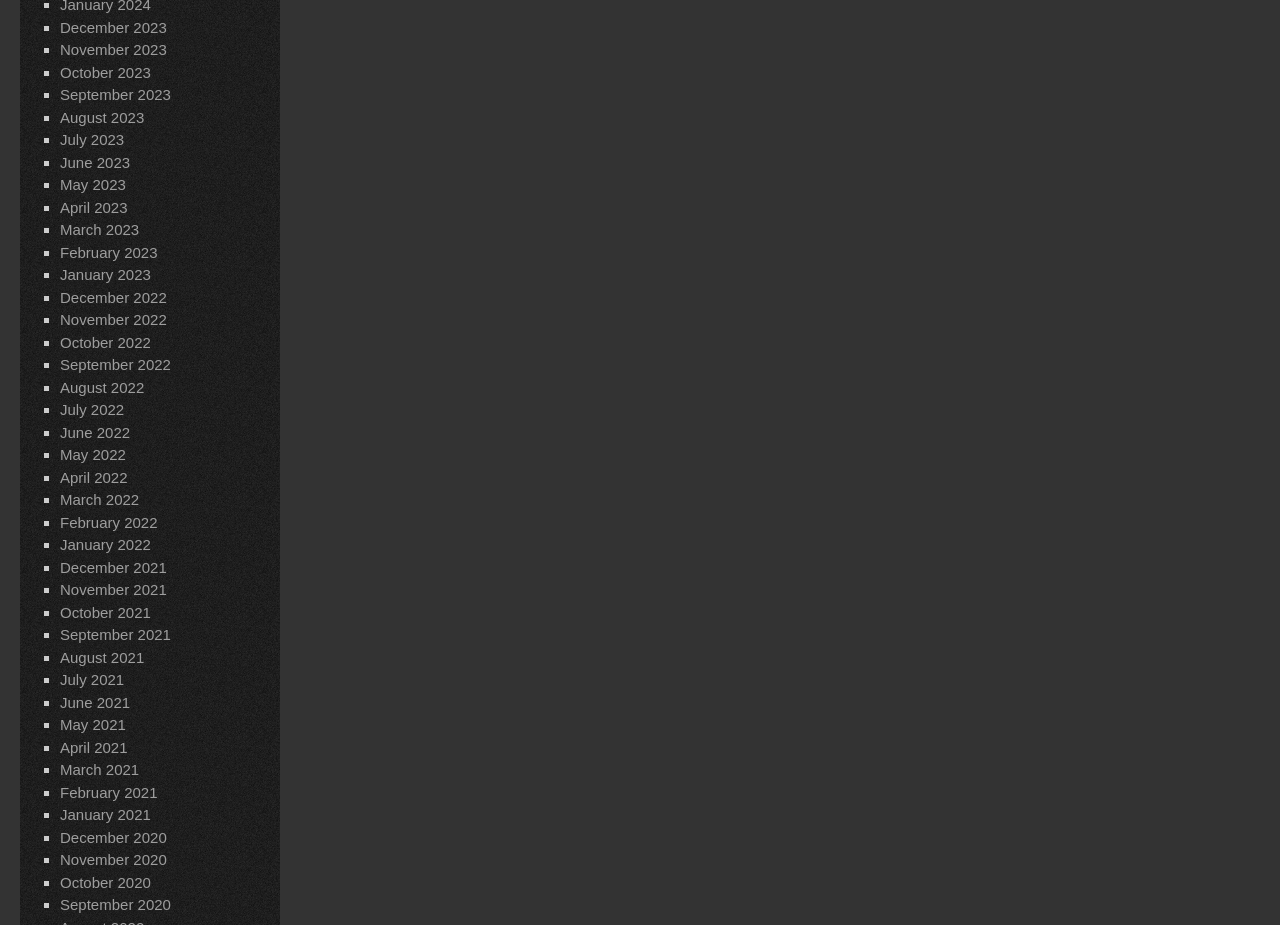Refer to the image and provide an in-depth answer to the question:
How many years are represented in the list?

I looked at the list of links and found that there are four years represented: 2020, 2021, 2022, and 2023.